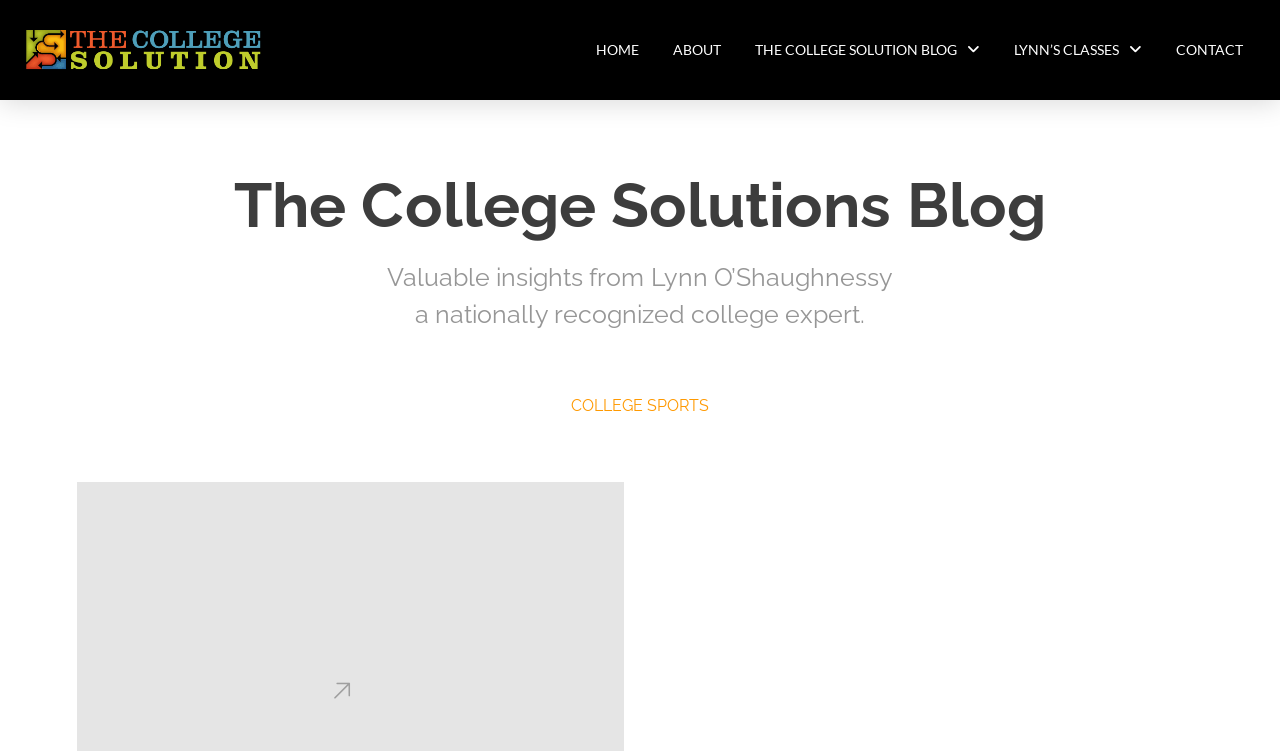Determine the bounding box coordinates for the UI element described. Format the coordinates as (top-left x, top-left y, bottom-right x, bottom-right y) and ensure all values are between 0 and 1. Element description: alt="The College Solution"

[0.016, 0.028, 0.211, 0.105]